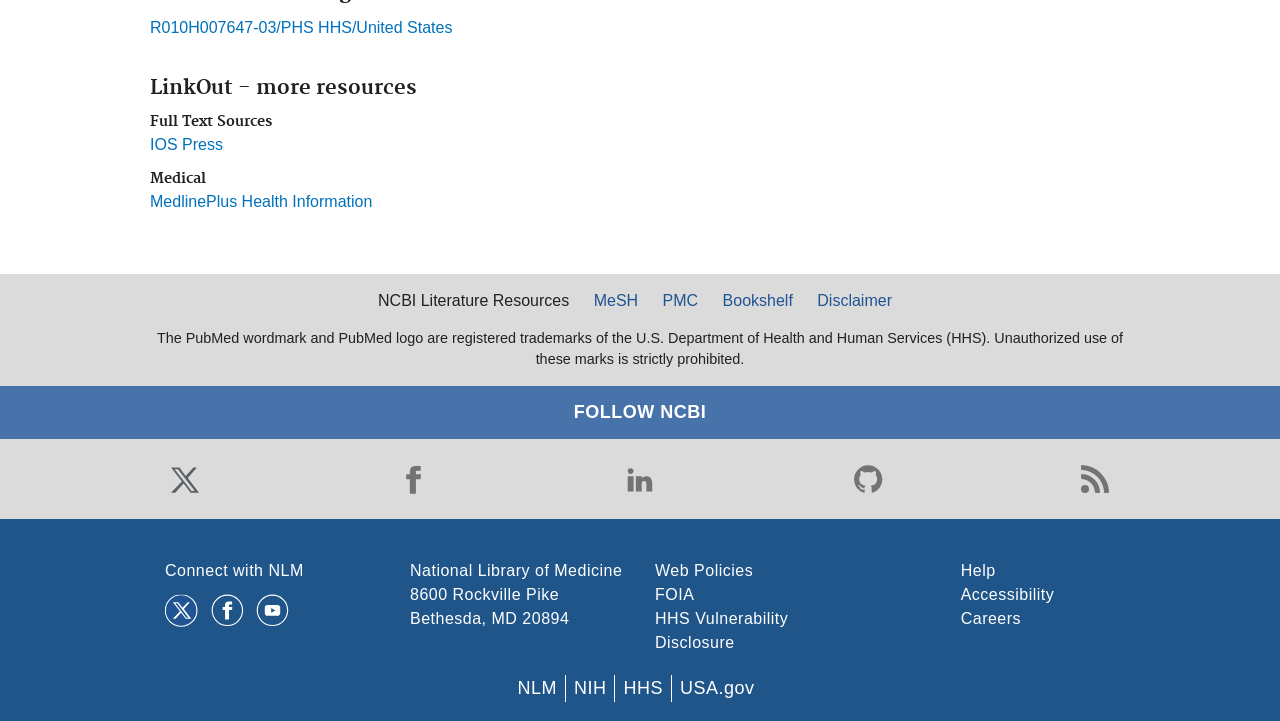Please find the bounding box coordinates of the element that you should click to achieve the following instruction: "Follow NCBI on Twitter". The coordinates should be presented as four float numbers between 0 and 1: [left, top, right, bottom].

[0.129, 0.636, 0.16, 0.692]